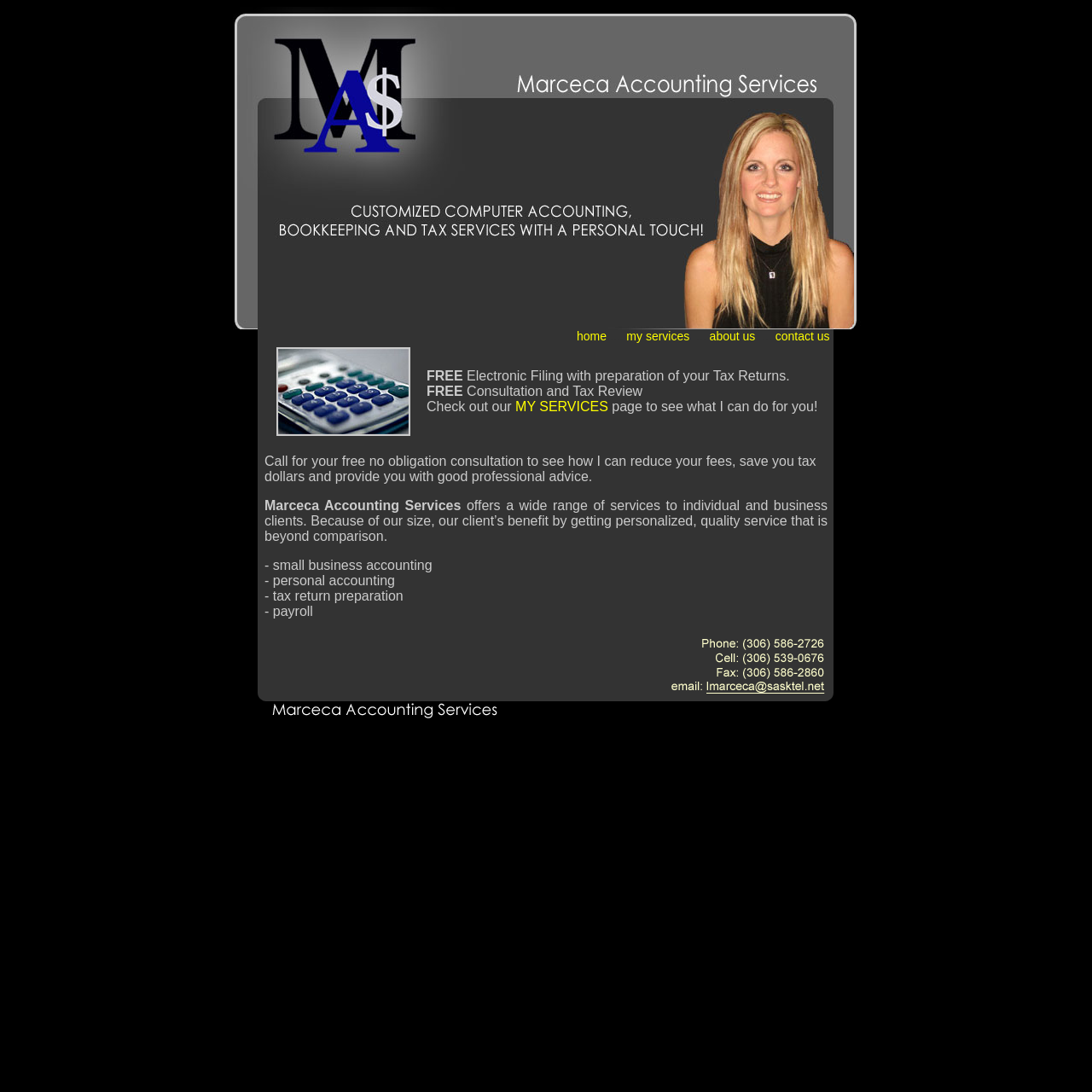Please specify the bounding box coordinates in the format (top-left x, top-left y, bottom-right x, bottom-right y), with values ranging from 0 to 1. Identify the bounding box for the UI component described as follows: aria-label="ICONPARC - LinkedIn"

None